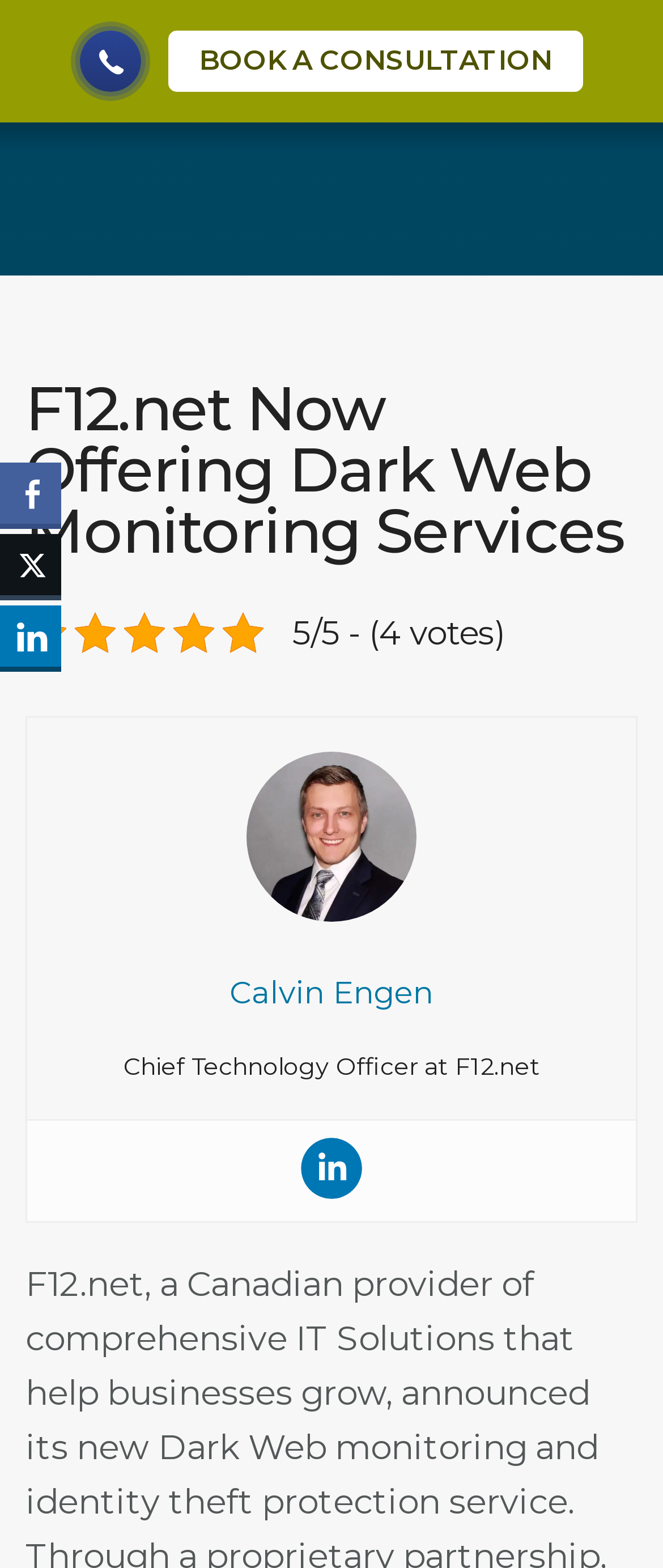Locate the bounding box coordinates of the area to click to fulfill this instruction: "View Calvin Engen's LinkedIn profile". The bounding box should be presented as four float numbers between 0 and 1, in the order [left, top, right, bottom].

[0.454, 0.726, 0.546, 0.765]